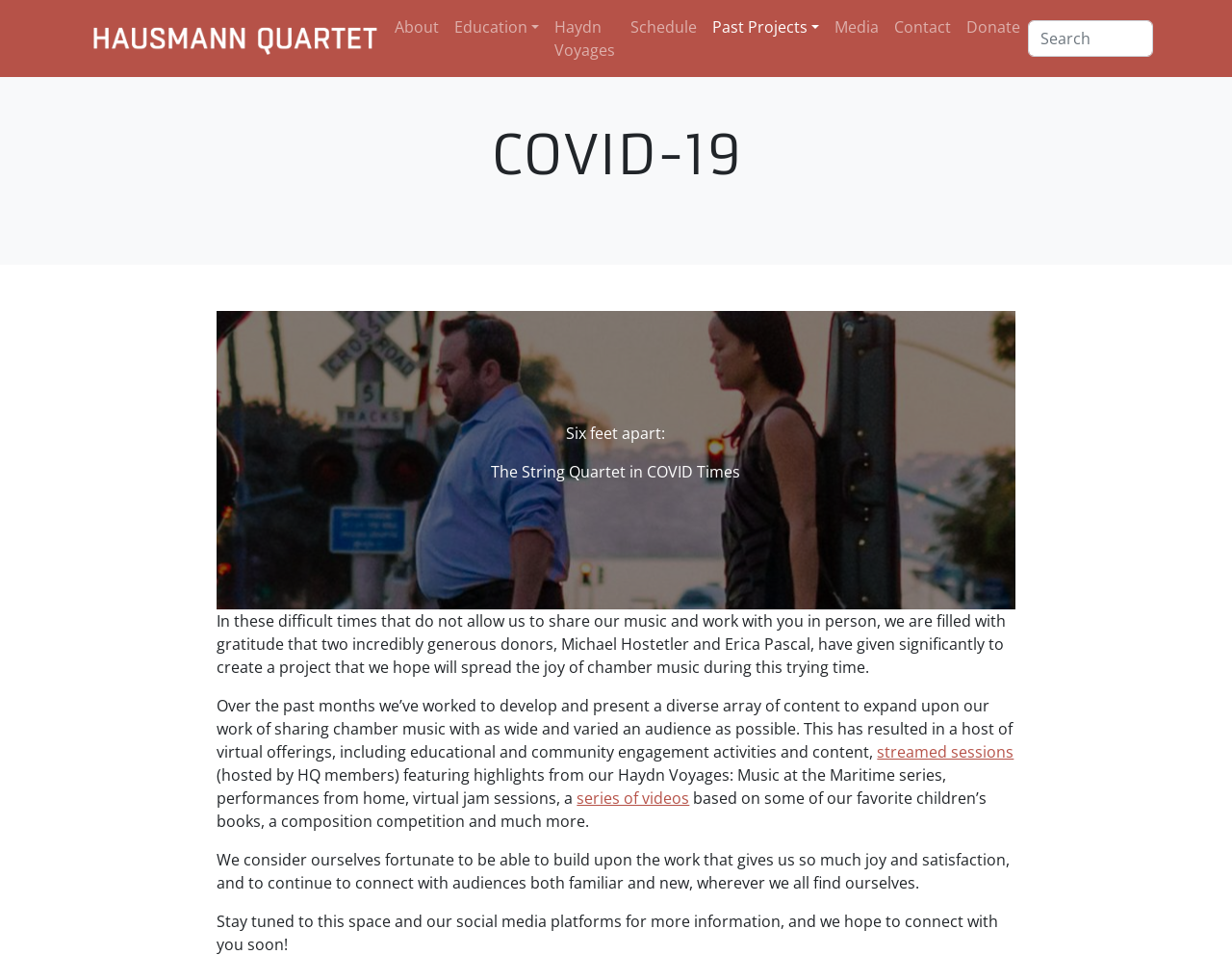Can you specify the bounding box coordinates of the area that needs to be clicked to fulfill the following instruction: "Click on the Hausmann Quartet link"?

[0.064, 0.028, 0.314, 0.05]